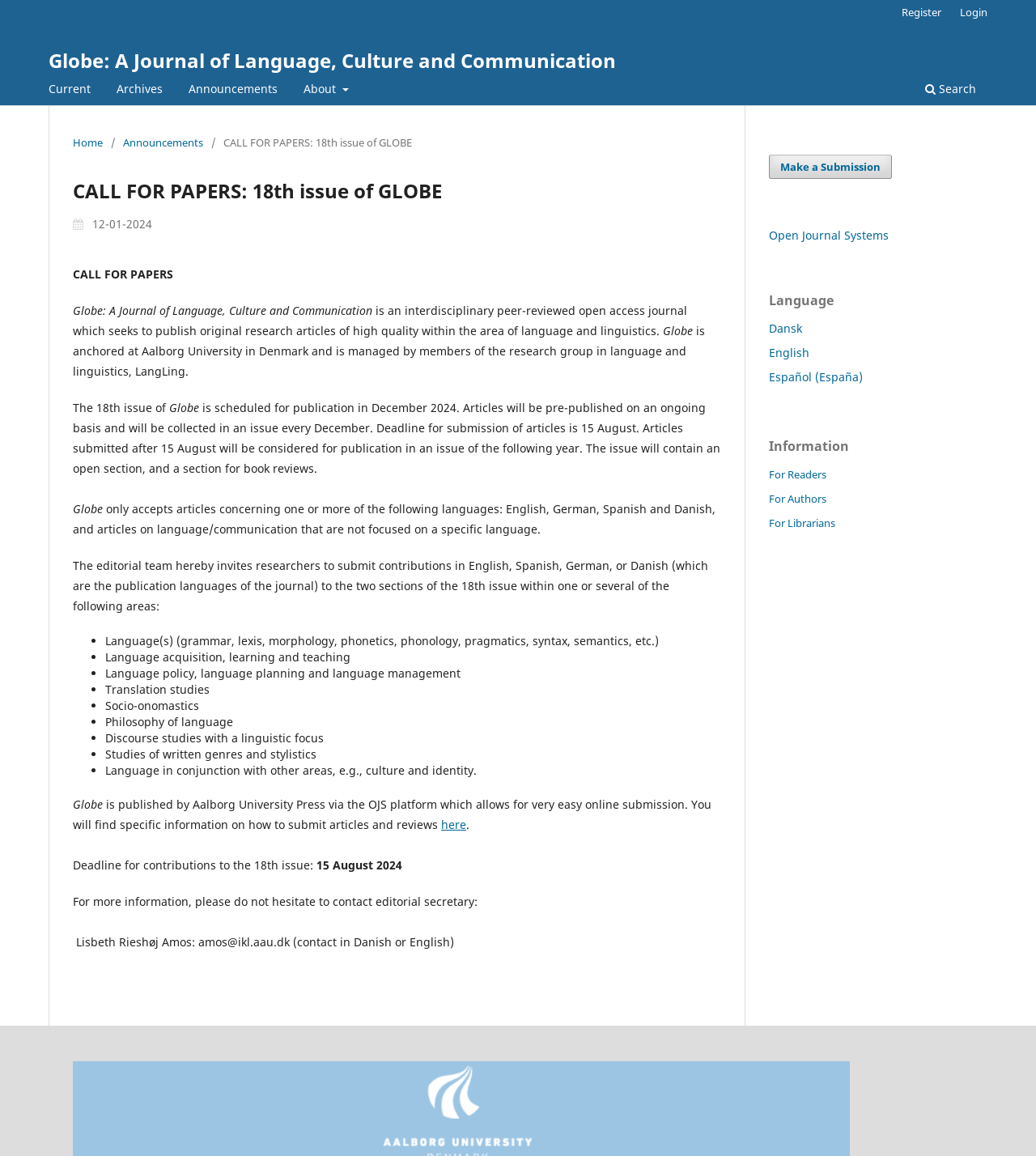Pinpoint the bounding box coordinates of the element that must be clicked to accomplish the following instruction: "Switch to English language". The coordinates should be in the format of four float numbers between 0 and 1, i.e., [left, top, right, bottom].

[0.742, 0.298, 0.781, 0.312]